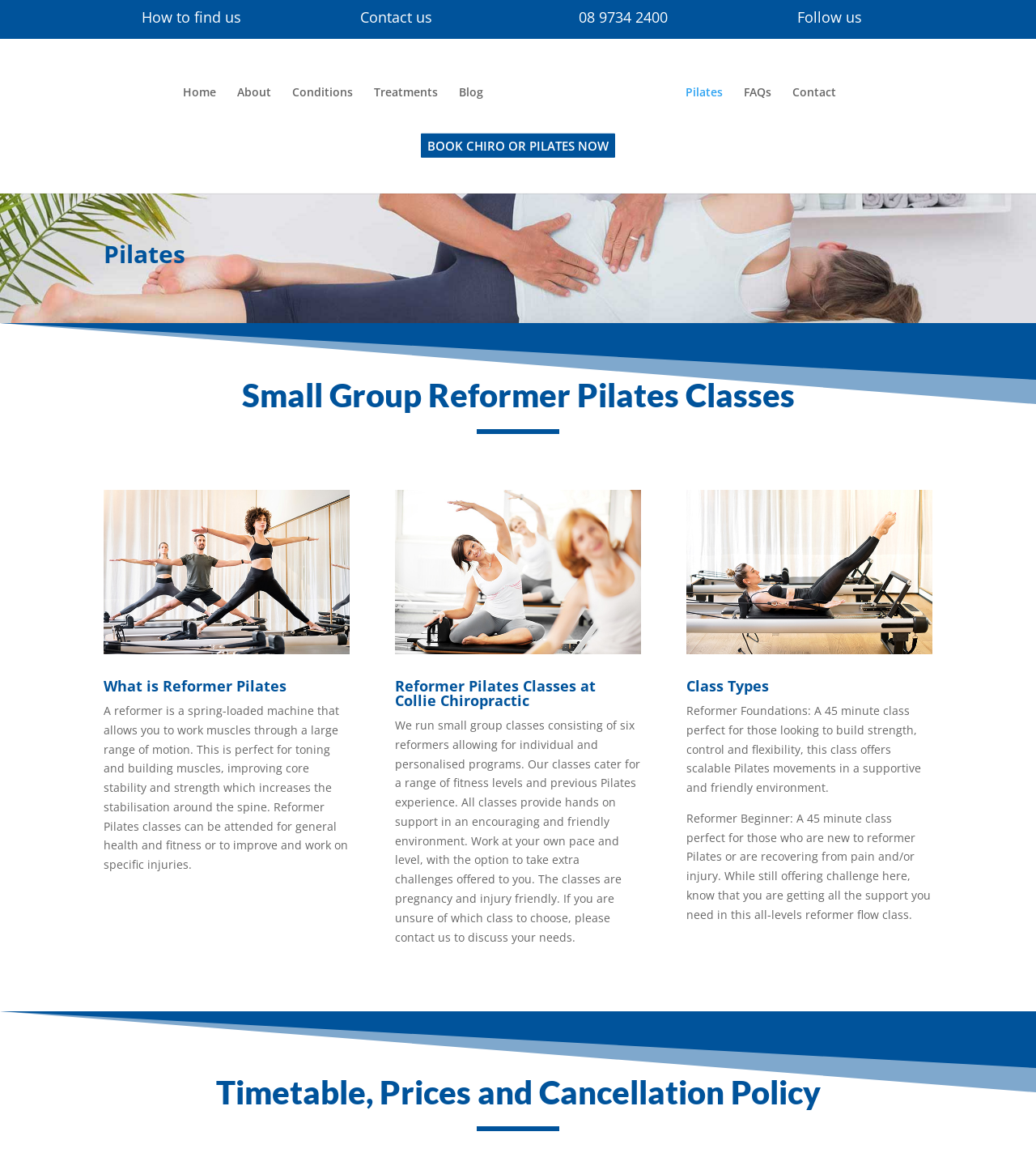Please reply with a single word or brief phrase to the question: 
How many reformers are in a small group class at Collie Chiropractic?

Six